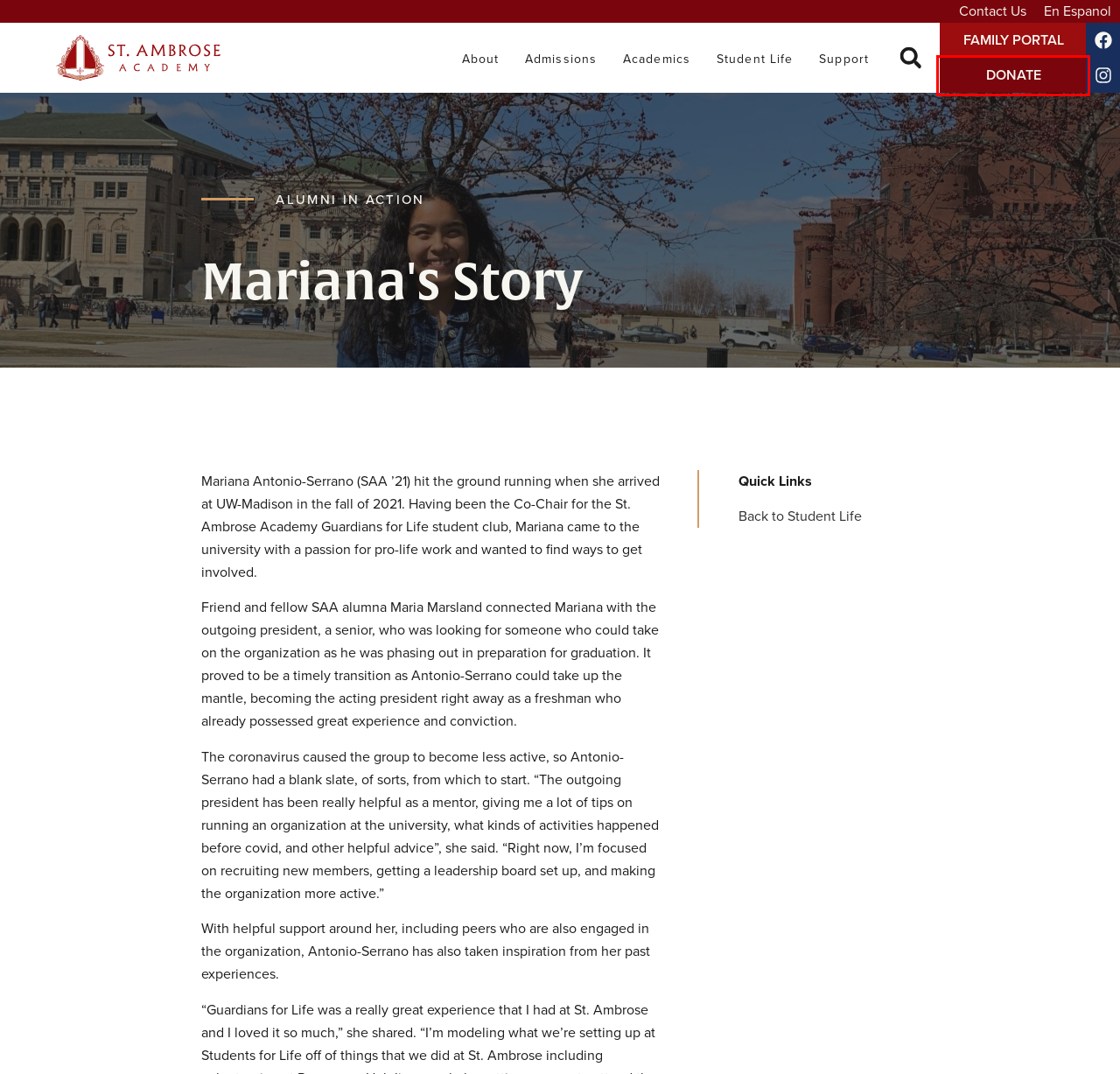Examine the screenshot of a webpage with a red bounding box around a UI element. Select the most accurate webpage description that corresponds to the new page after clicking the highlighted element. Here are the choices:
A. En Espanol - Ambrose Academy
B. Schedule a Tour - Ambrose Academy
C. Family Portal - Ambrose Academy
D. How to Apply - Ambrose Academy
E. Make a Gift - Ambrose Academy
F. Student Life - Ambrose Academy
G. Ambrose Academy - Ambrose Academy
H. Contact Us - Ambrose Academy

E